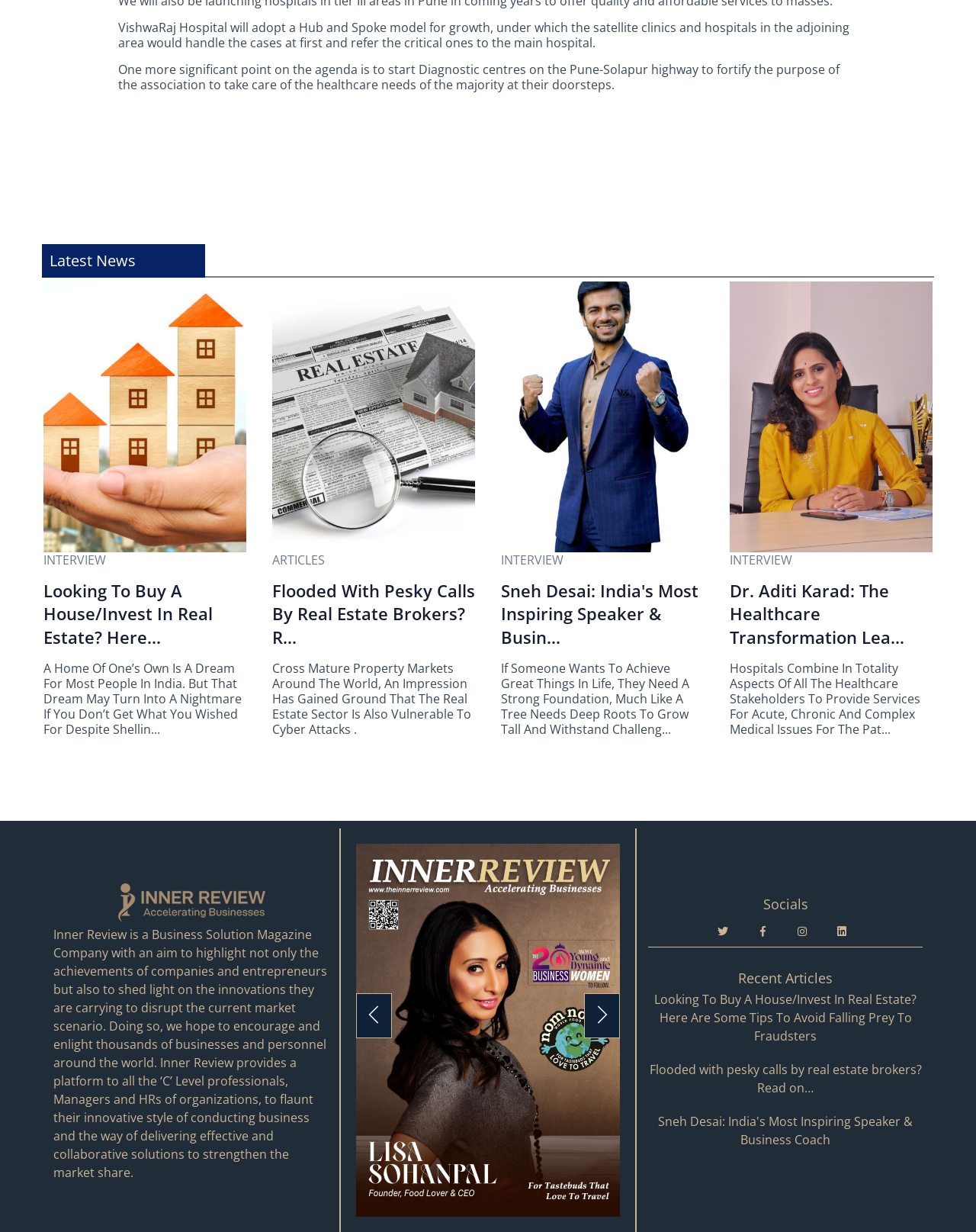Pinpoint the bounding box coordinates of the clickable area necessary to execute the following instruction: "Read the latest news". The coordinates should be given as four float numbers between 0 and 1, namely [left, top, right, bottom].

[0.043, 0.198, 0.21, 0.225]